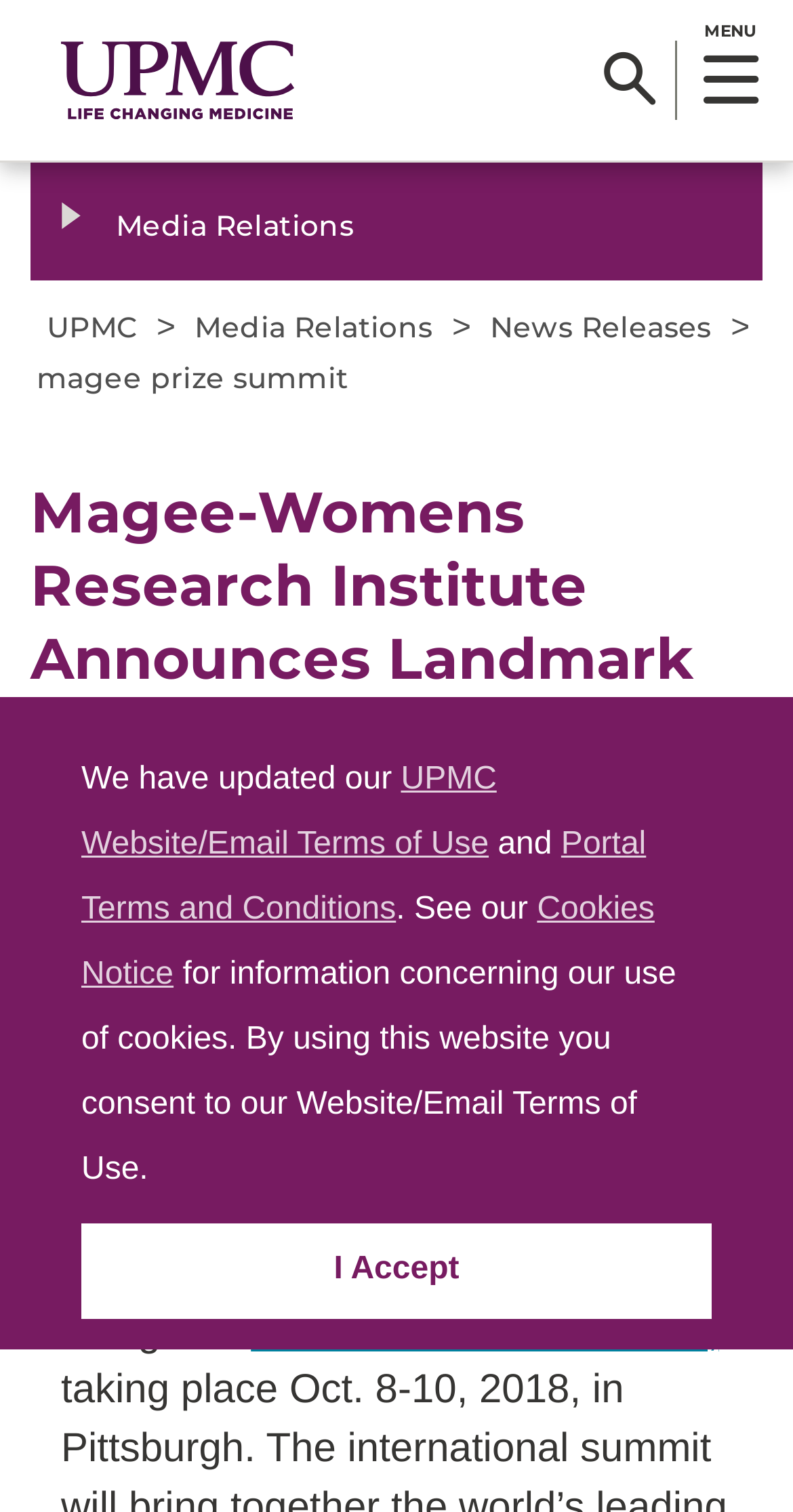Could you highlight the region that needs to be clicked to execute the instruction: "Check Patient Portals"?

[0.7, 0.805, 0.9, 0.887]